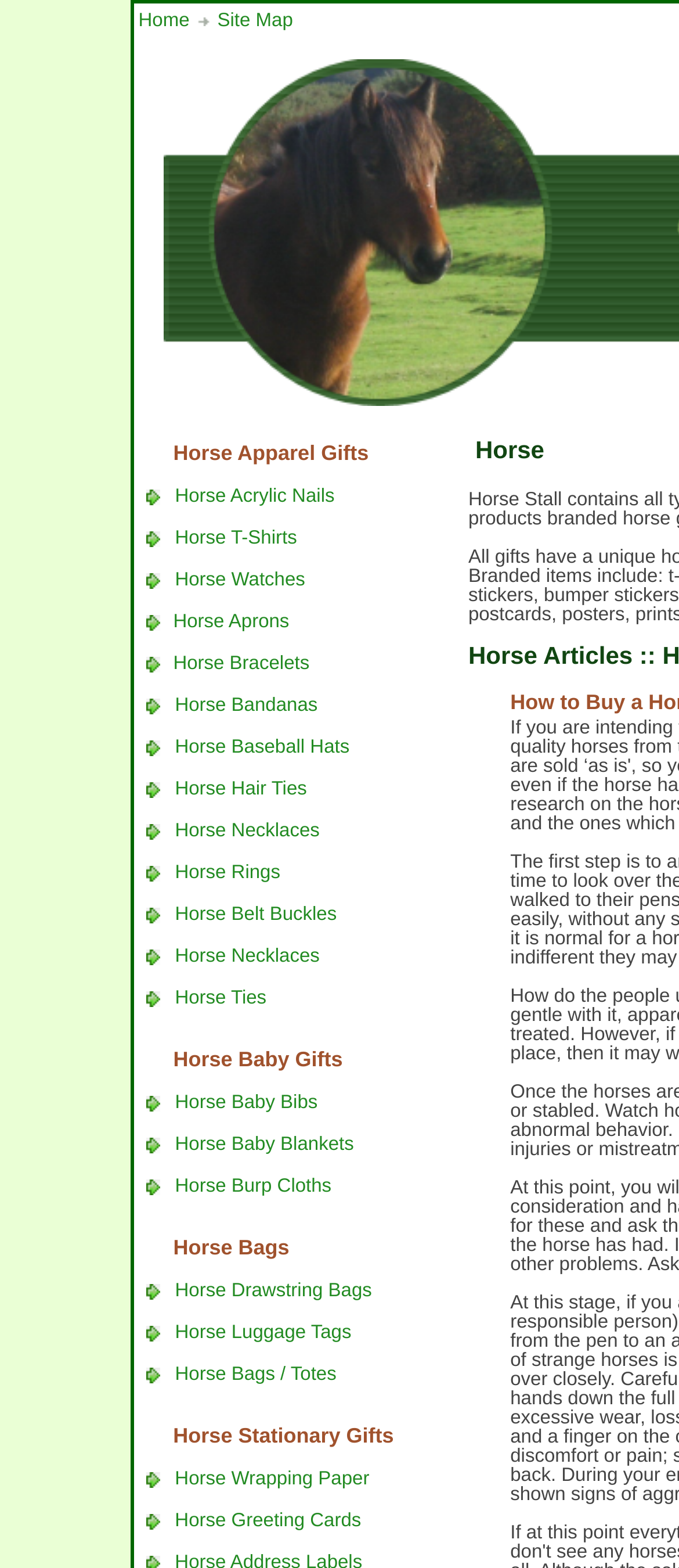Please find the bounding box coordinates (top-left x, top-left y, bottom-right x, bottom-right y) in the screenshot for the UI element described as follows: Horse Watches

[0.258, 0.363, 0.449, 0.376]